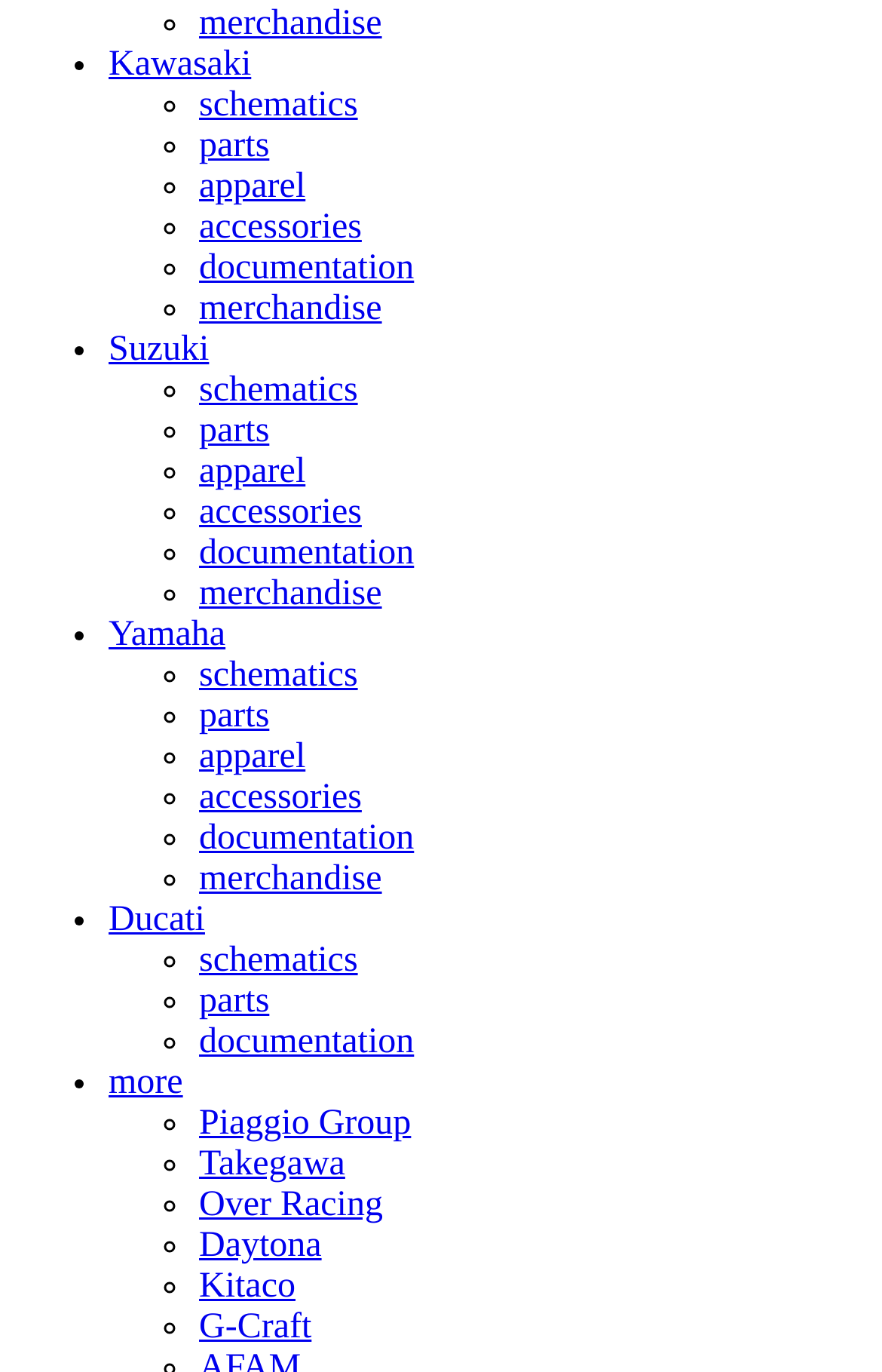Identify and provide the bounding box coordinates of the UI element described: "merchandise". The coordinates should be formatted as [left, top, right, bottom], with each number being a float between 0 and 1.

[0.226, 0.211, 0.433, 0.239]